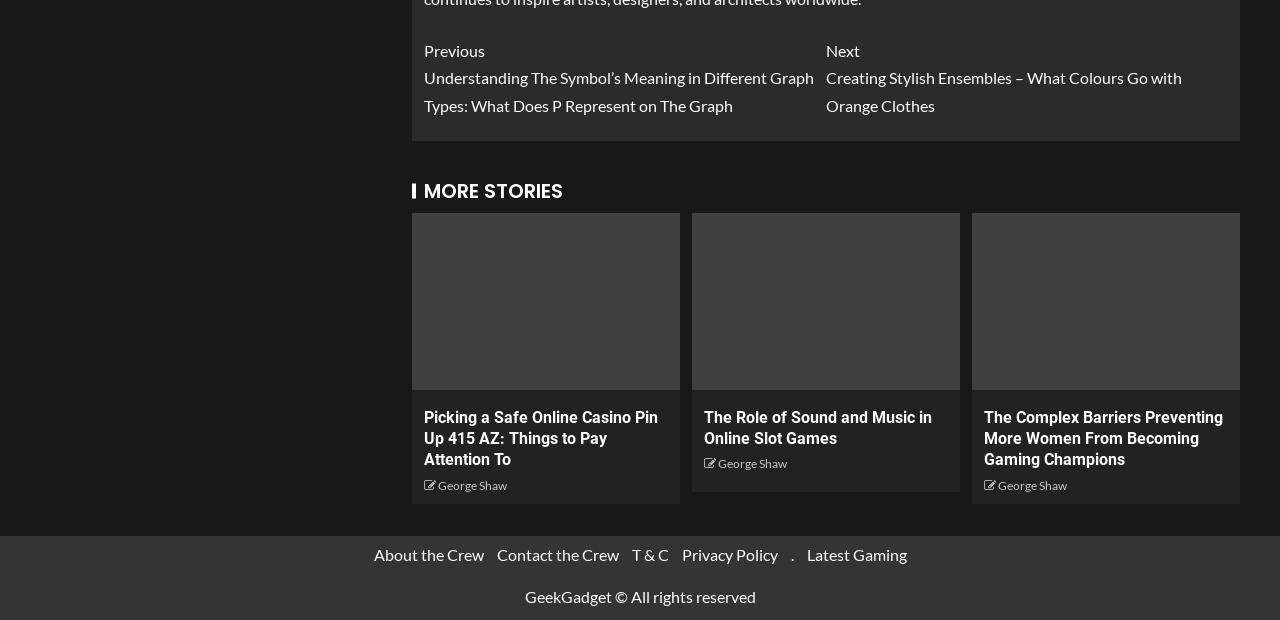Give a one-word or short phrase answer to this question: 
What is the text of the first link in the navigation section?

Previous Understanding The Symbol’s Meaning in Different Graph Types: What Does P Represent on The Graph